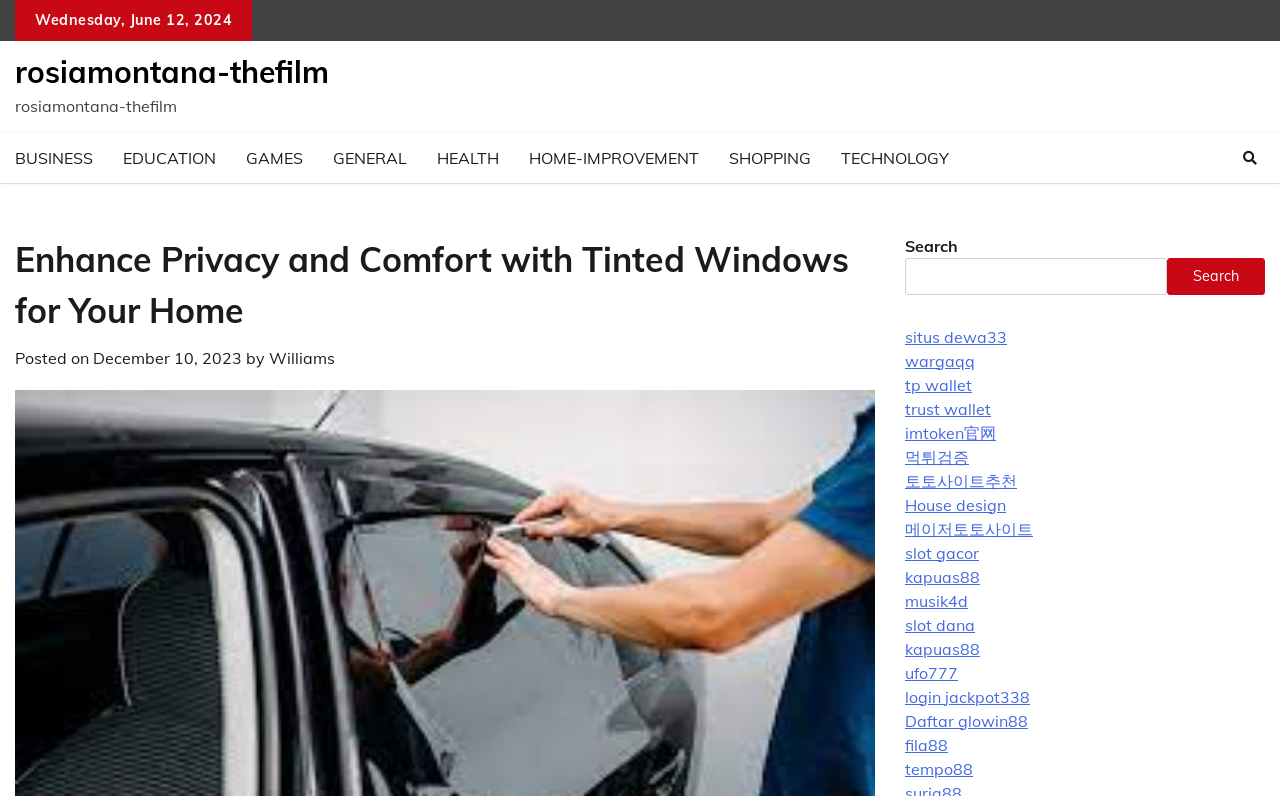Identify the bounding box coordinates of the area that should be clicked in order to complete the given instruction: "Search for something". The bounding box coordinates should be four float numbers between 0 and 1, i.e., [left, top, right, bottom].

[0.707, 0.325, 0.912, 0.37]